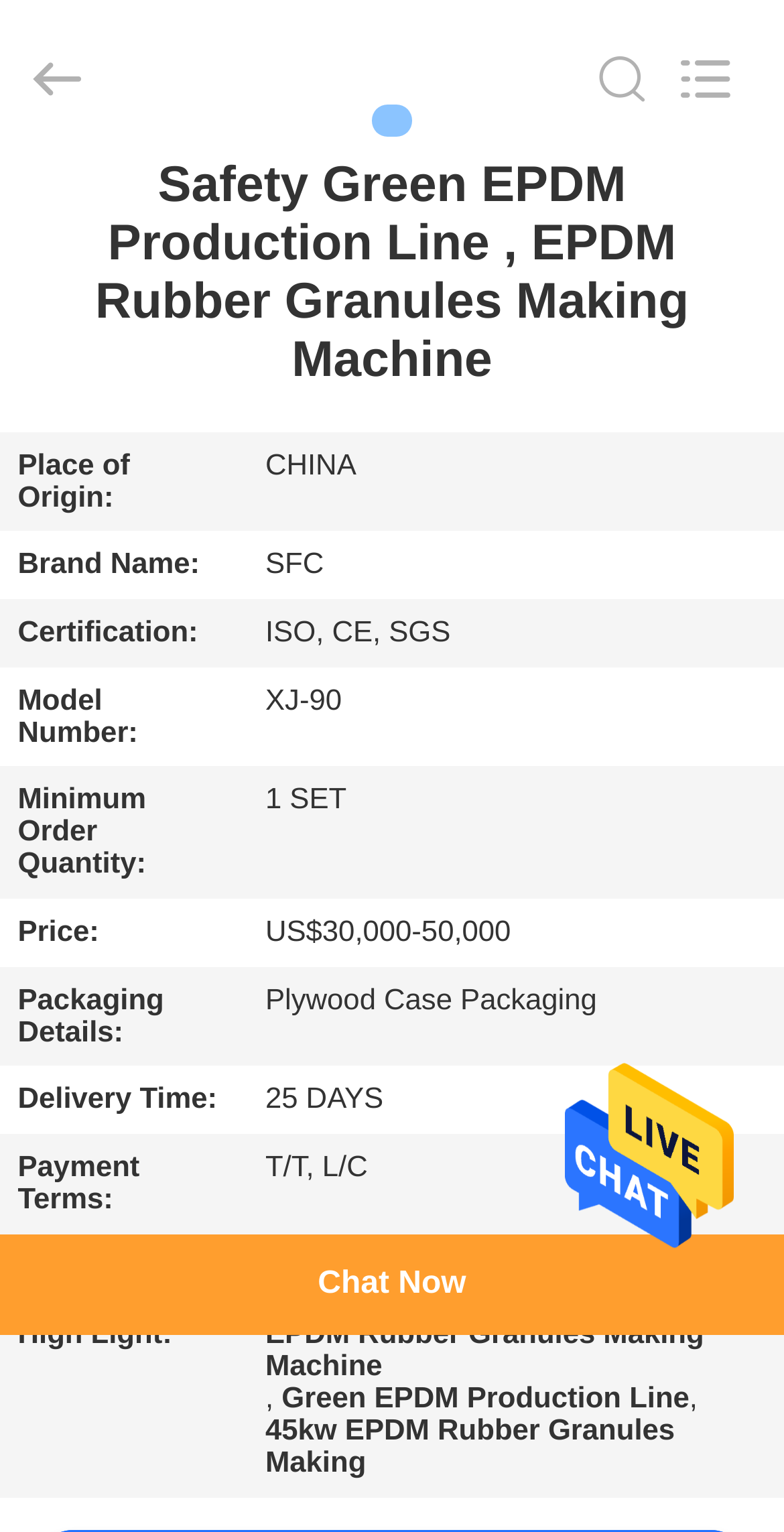From the element description: "News", extract the bounding box coordinates of the UI element. The coordinates should be expressed as four float numbers between 0 and 1, in the order [left, top, right, bottom].

[0.0, 0.798, 0.192, 0.835]